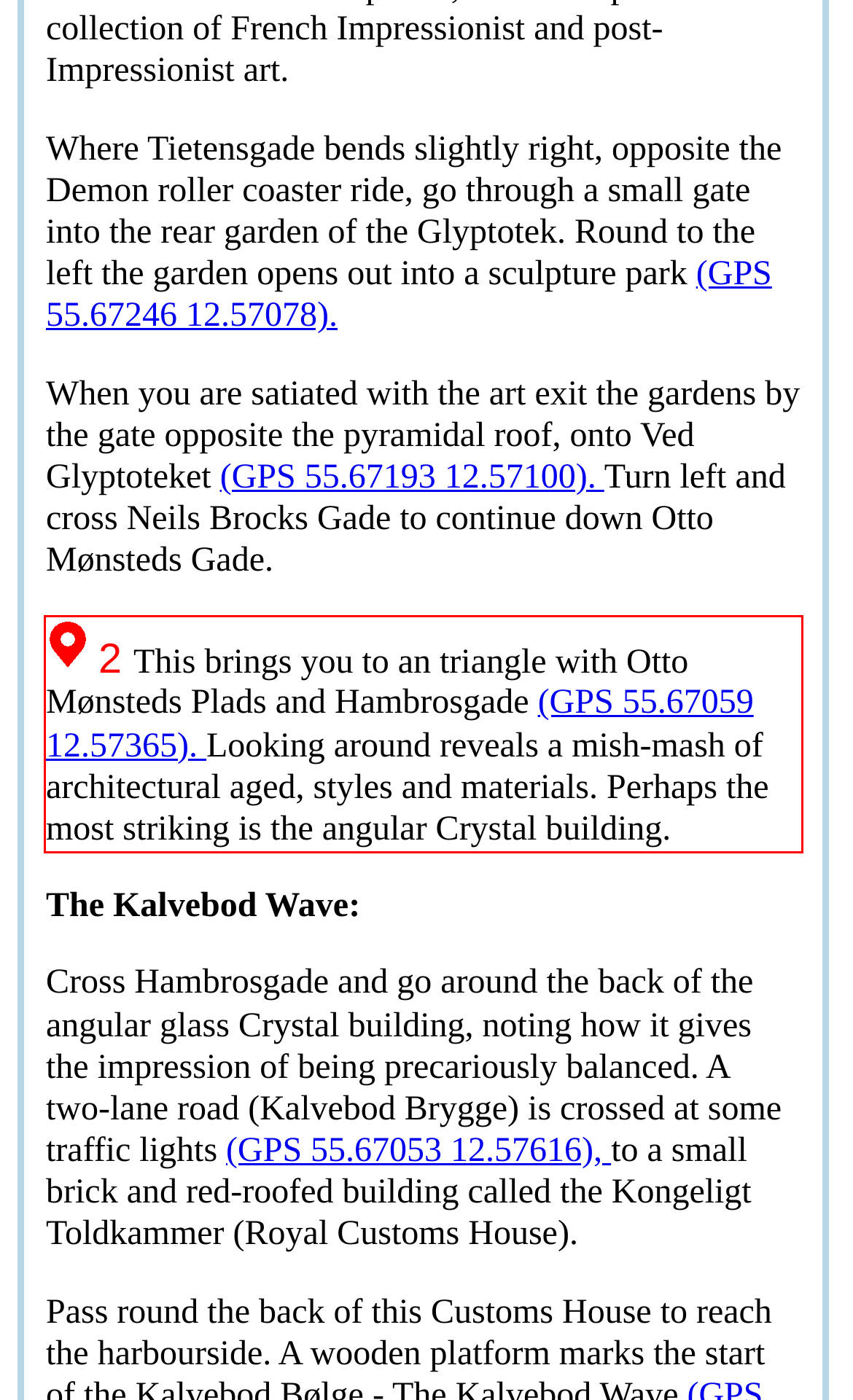Examine the webpage screenshot and use OCR to obtain the text inside the red bounding box.

2 This brings you to an triangle with Otto Mønsteds Plads and Hambrosgade (GPS 55.67059 12.57365). Looking around reveals a mish-mash of architectural aged, styles and materials. Perhaps the most striking is the angular Crystal building.